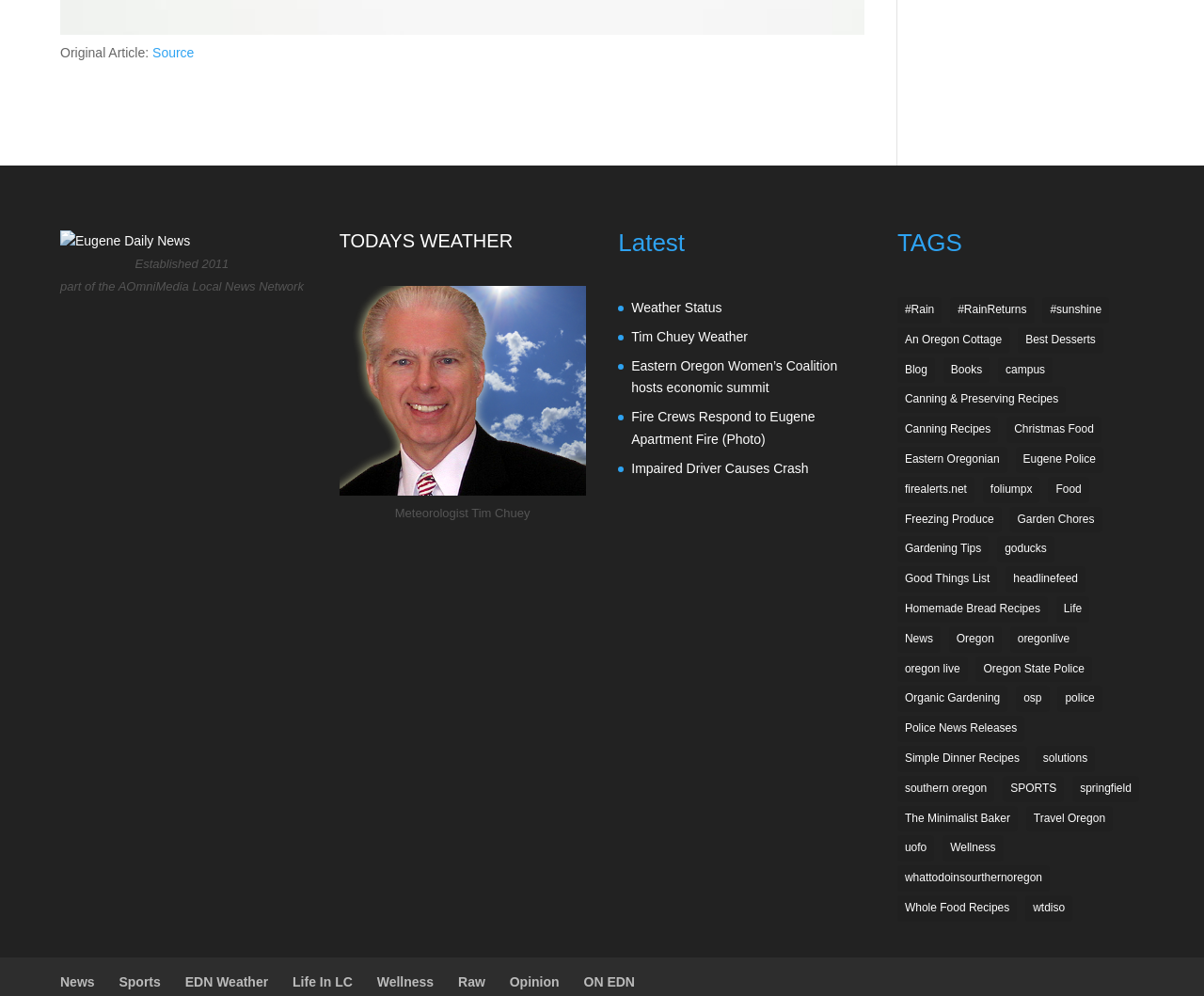Identify the bounding box coordinates for the element you need to click to achieve the following task: "Click on 'TODAYS WEATHER'". The coordinates must be four float values ranging from 0 to 1, formatted as [left, top, right, bottom].

[0.282, 0.232, 0.426, 0.253]